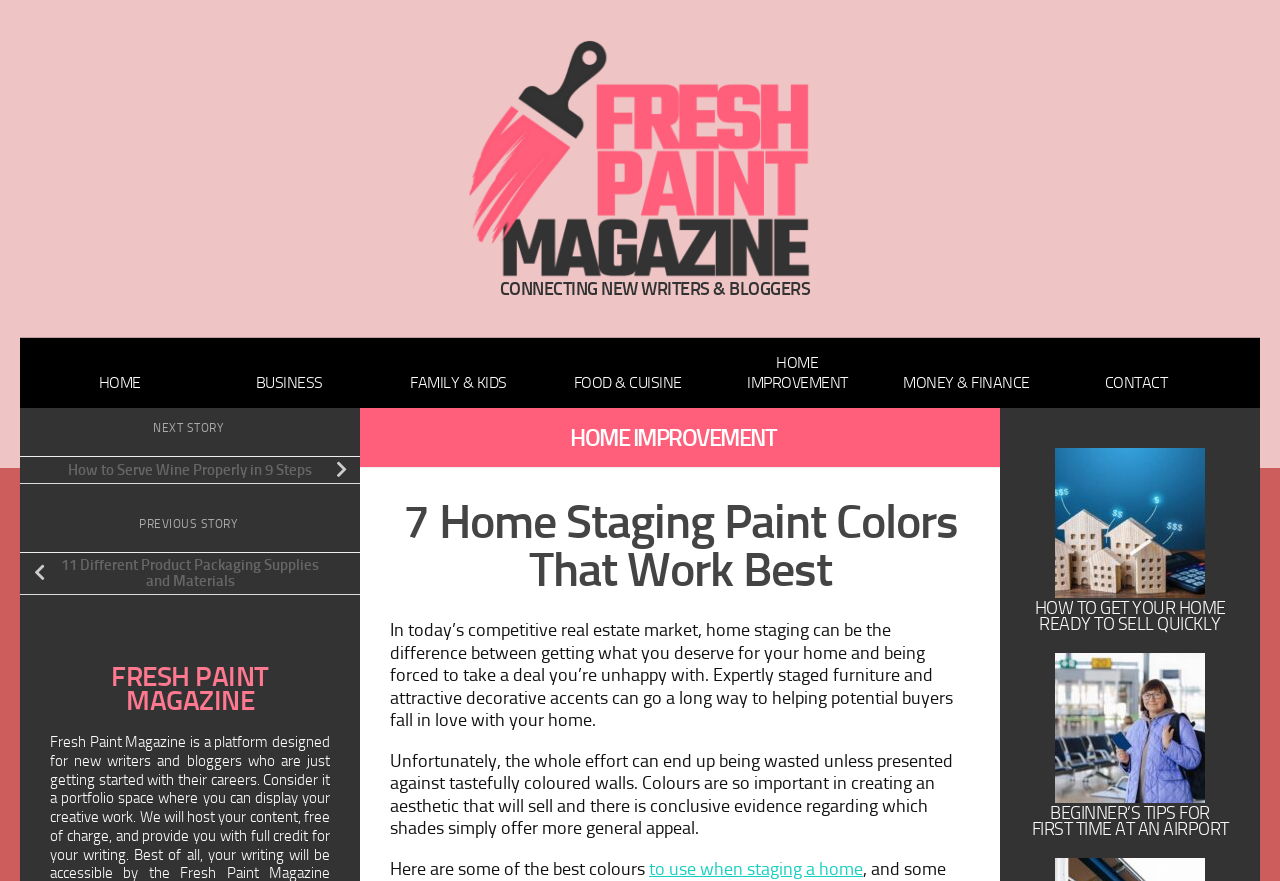What is the purpose of the image 'Fresh Paint Magazine'?
Refer to the image and answer the question using a single word or phrase.

To represent the brand